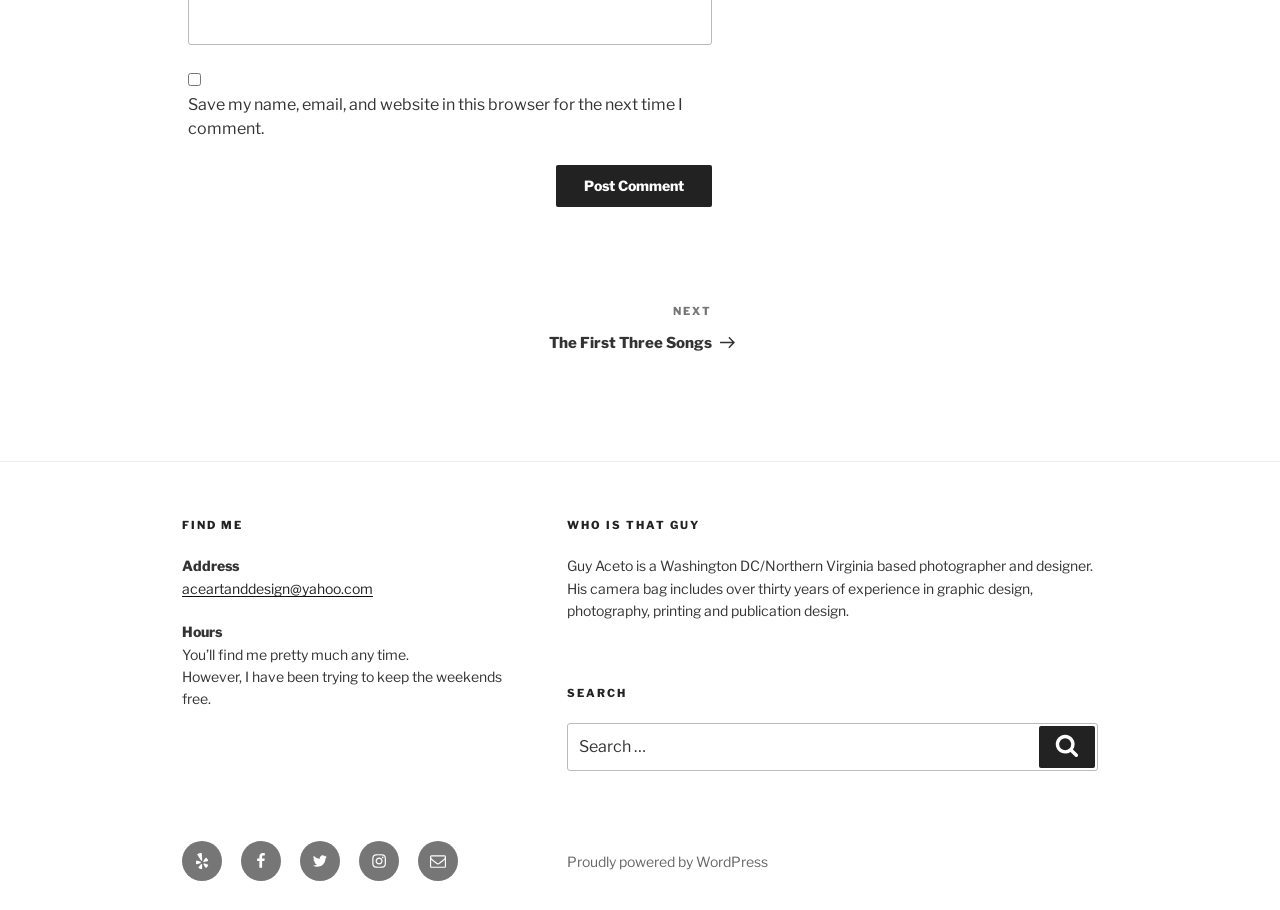Can you find the bounding box coordinates for the element to click on to achieve the instruction: "Go to the next post"?

[0.352, 0.333, 0.556, 0.387]